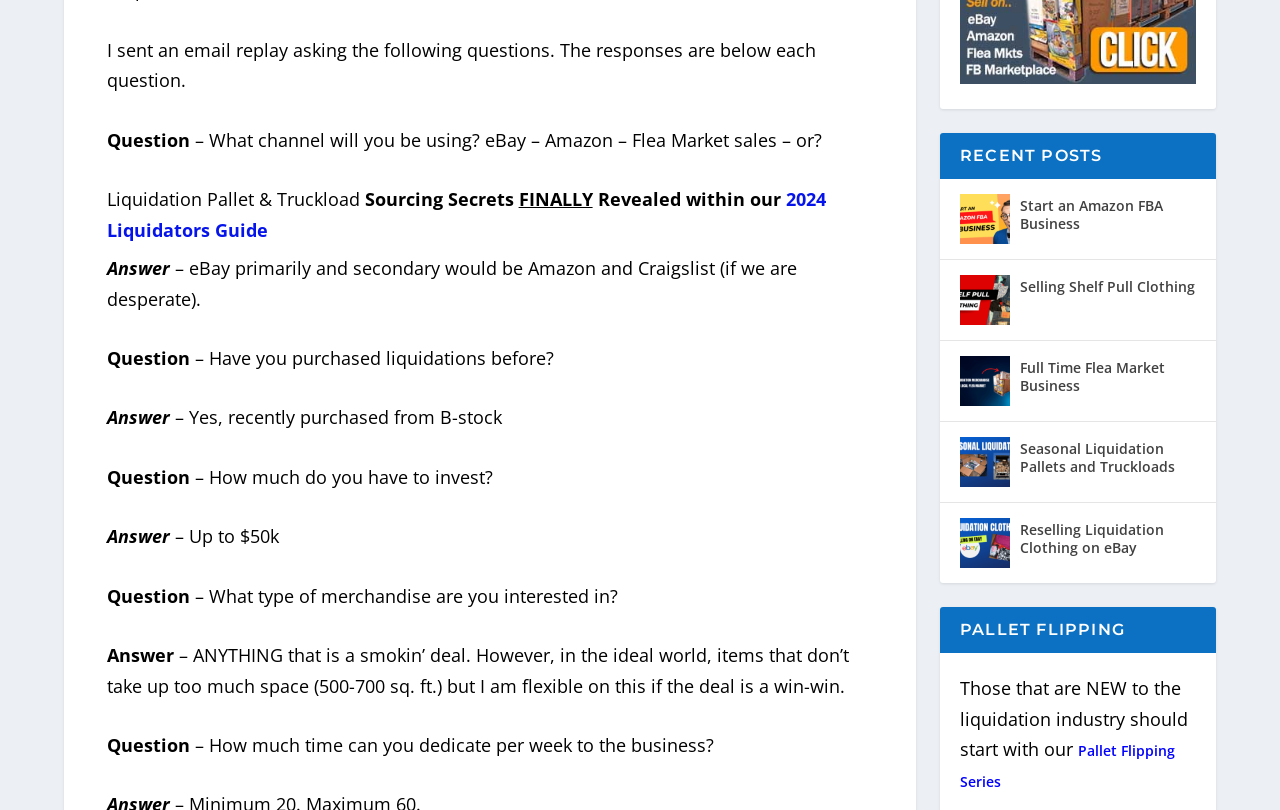Identify the bounding box for the UI element described as: "2024 Liquidators Guide". Ensure the coordinates are four float numbers between 0 and 1, formatted as [left, top, right, bottom].

[0.083, 0.23, 0.645, 0.298]